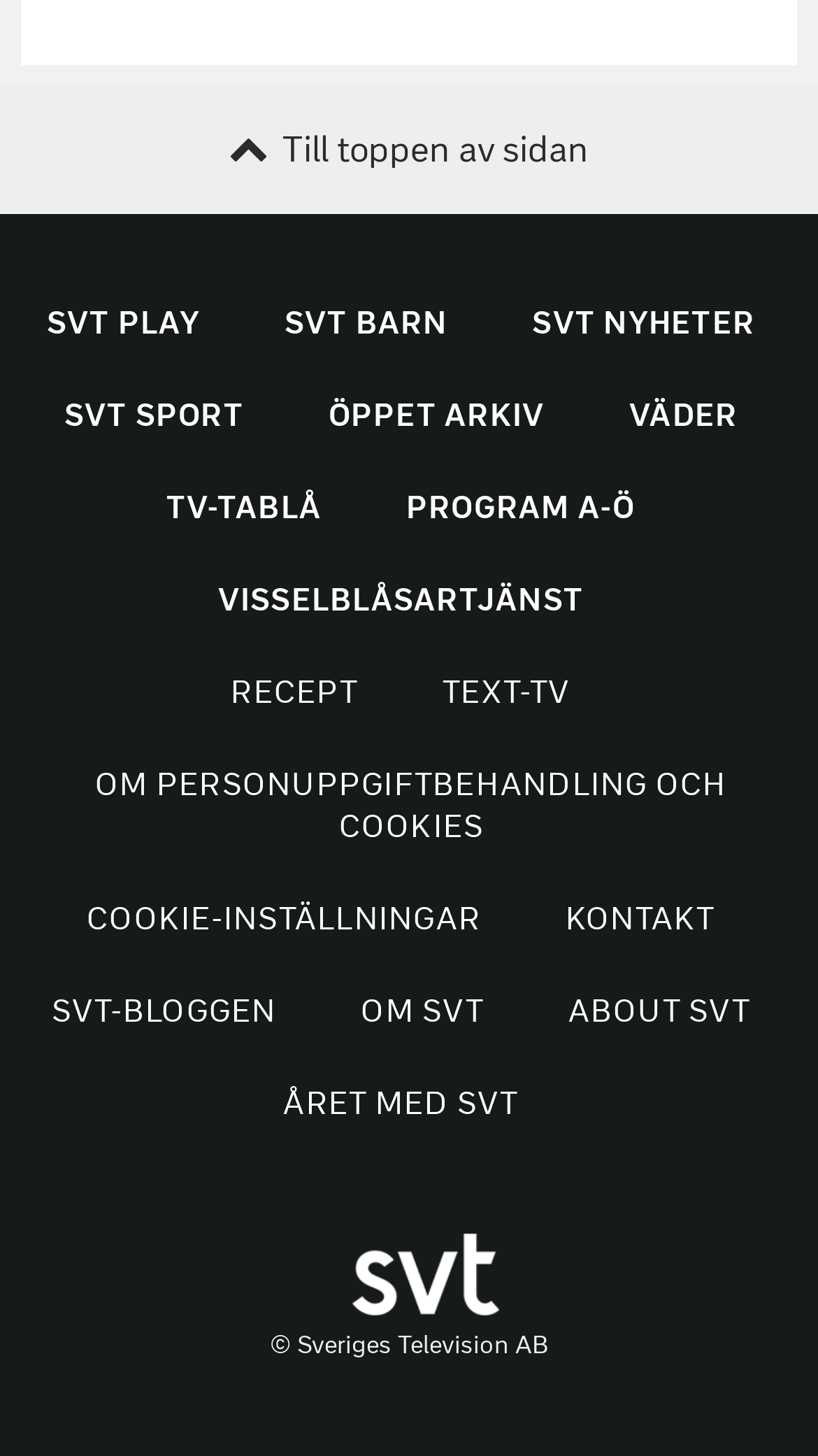Based on the description "COOKIE-INSTÄLLNINGAR", find the bounding box of the specified UI element.

[0.075, 0.6, 0.619, 0.663]